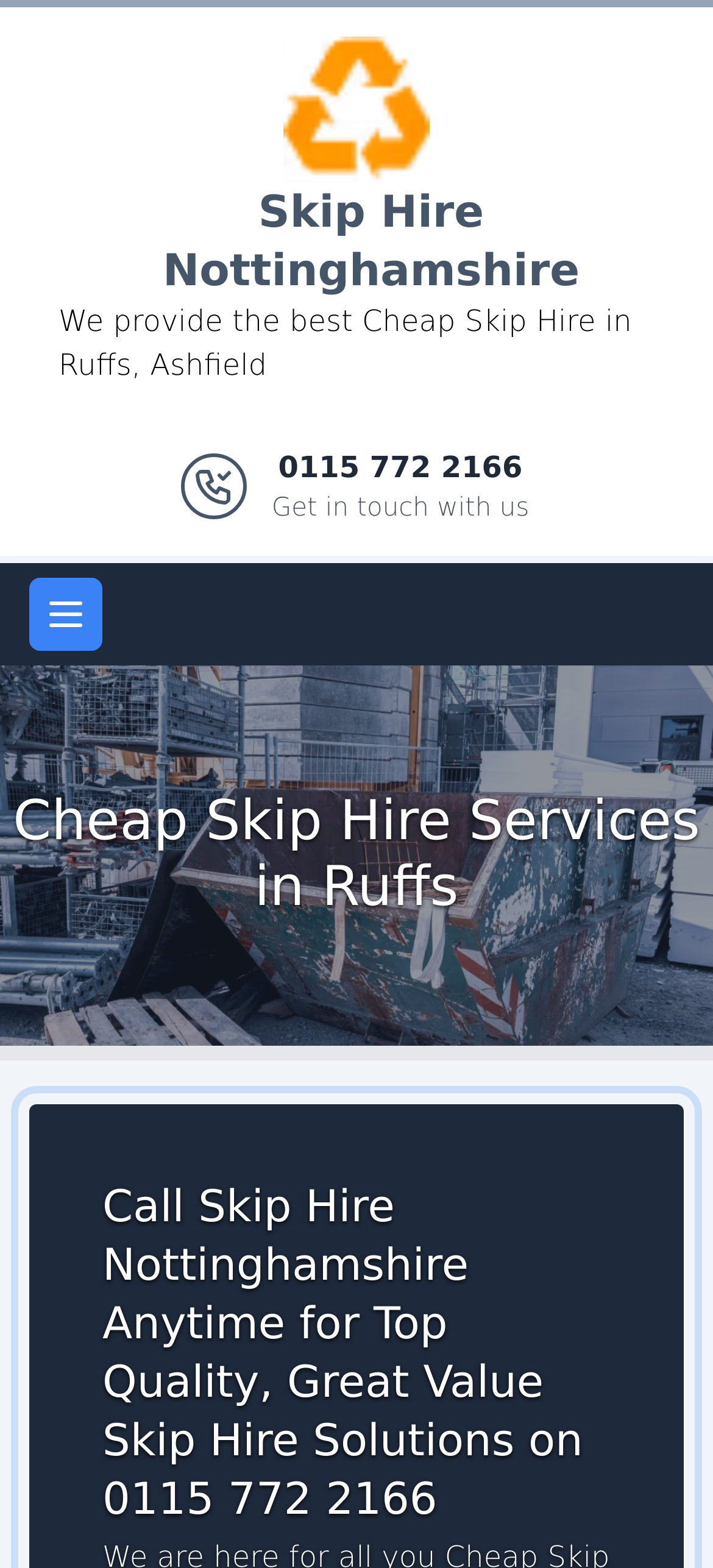What is the purpose of the button in the banner section?
Please provide a single word or phrase as your answer based on the screenshot.

Open main menu